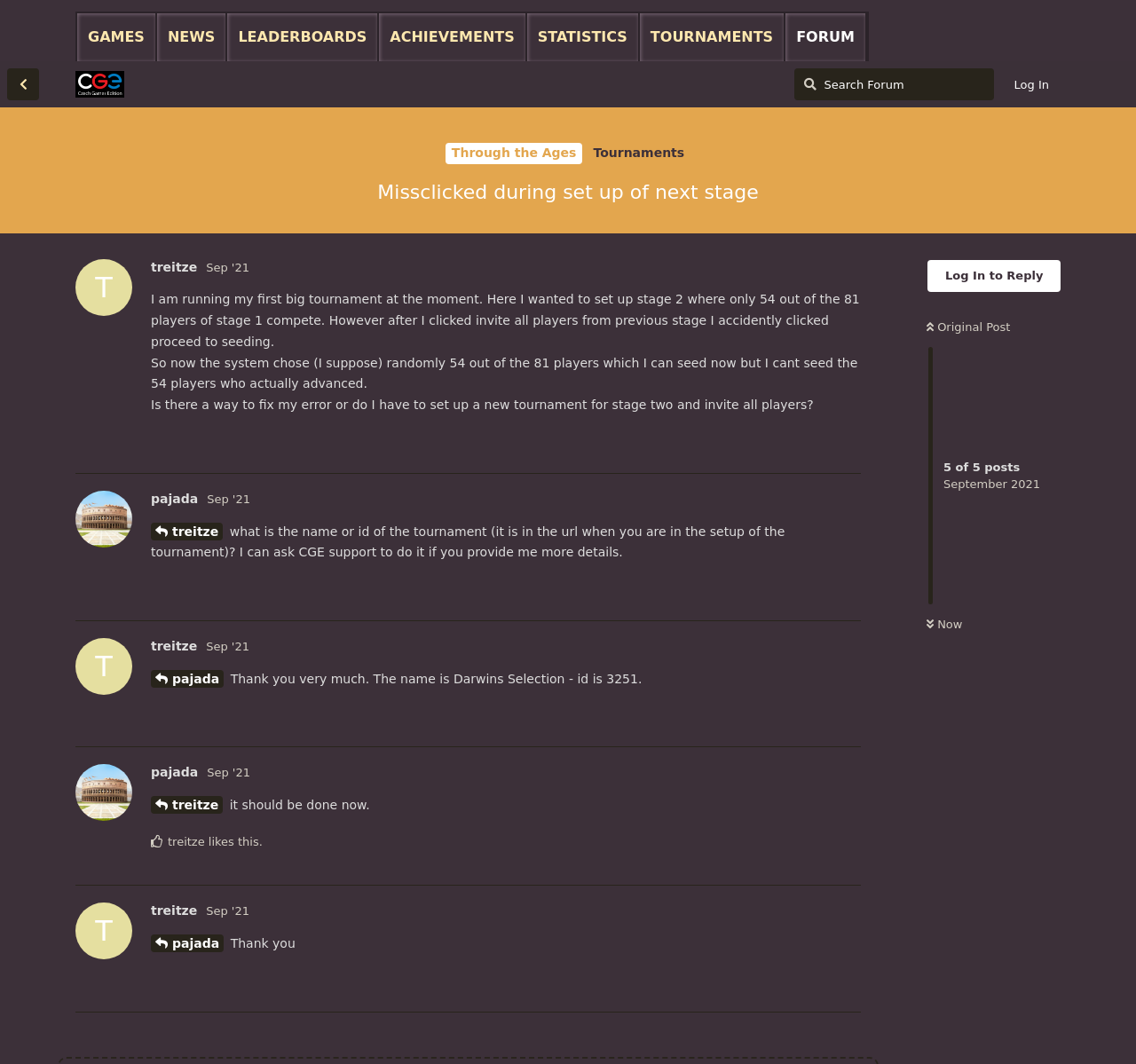Please identify the bounding box coordinates of the element on the webpage that should be clicked to follow this instruction: "View the 'CGE Forum' page". The bounding box coordinates should be given as four float numbers between 0 and 1, formatted as [left, top, right, bottom].

[0.066, 0.069, 0.109, 0.087]